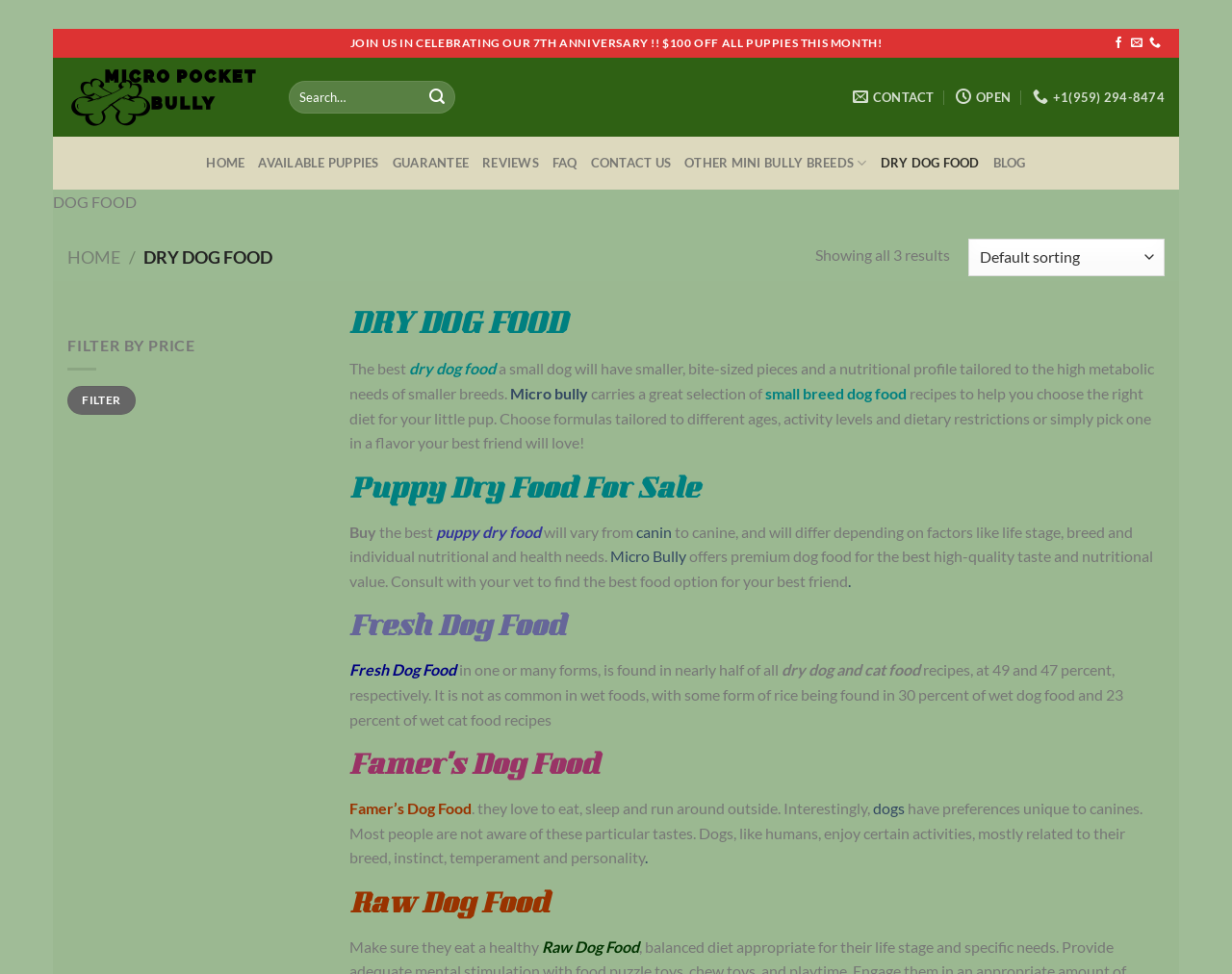Please determine the bounding box coordinates of the element to click in order to execute the following instruction: "Click on the 'Home' link". The coordinates should be four float numbers between 0 and 1, specified as [left, top, right, bottom].

None